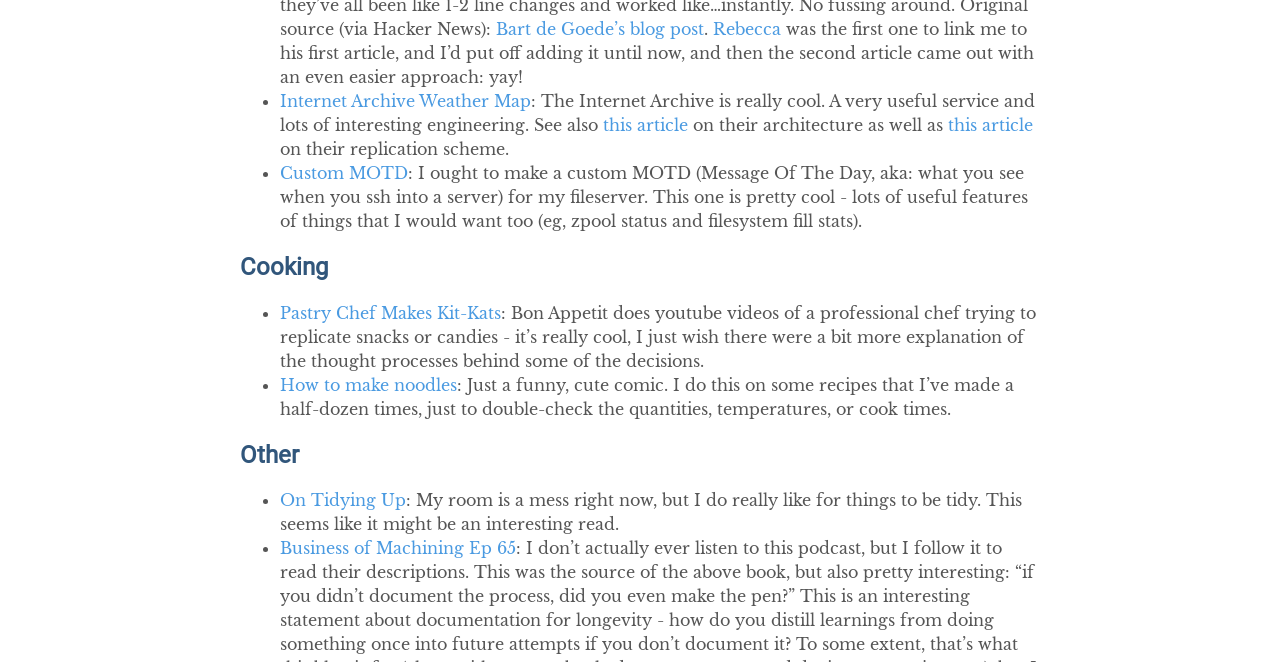Determine the bounding box for the UI element as described: "How to make noodles". The coordinates should be represented as four float numbers between 0 and 1, formatted as [left, top, right, bottom].

[0.219, 0.566, 0.357, 0.596]